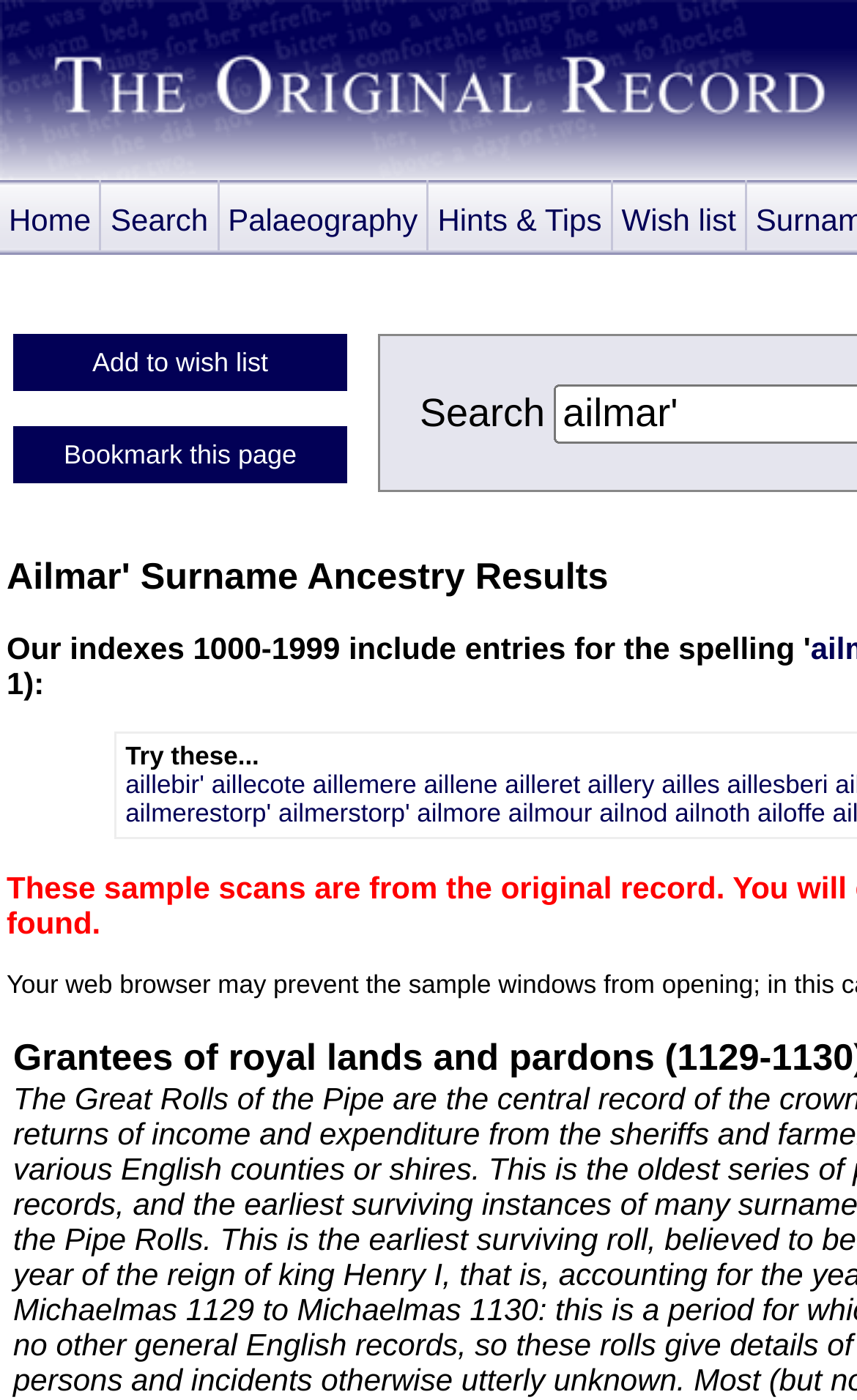Specify the bounding box coordinates of the element's area that should be clicked to execute the given instruction: "go to home page". The coordinates should be four float numbers between 0 and 1, i.e., [left, top, right, bottom].

[0.0, 0.129, 0.119, 0.179]